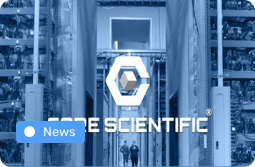Provide a comprehensive description of the image.

The image features the logo of Core Scientific, set against a backdrop that likely depicts their data center filled with racks of high-performance computing equipment. Two individuals are seen walking along a corridor, emphasizing the operational environment of the facility. The logo is prominently displayed, representing the company's brand in the context of their announcement regarding strong financial performance in the first quarter of 2023. This visual conveys the company's engagement in high-tech mining and blockchain infrastructure, underscoring its significance in the cryptocurrency industry. Above the logo, a blue "News" label indicates that this is an informative piece related to recent developments involving Core Scientific.